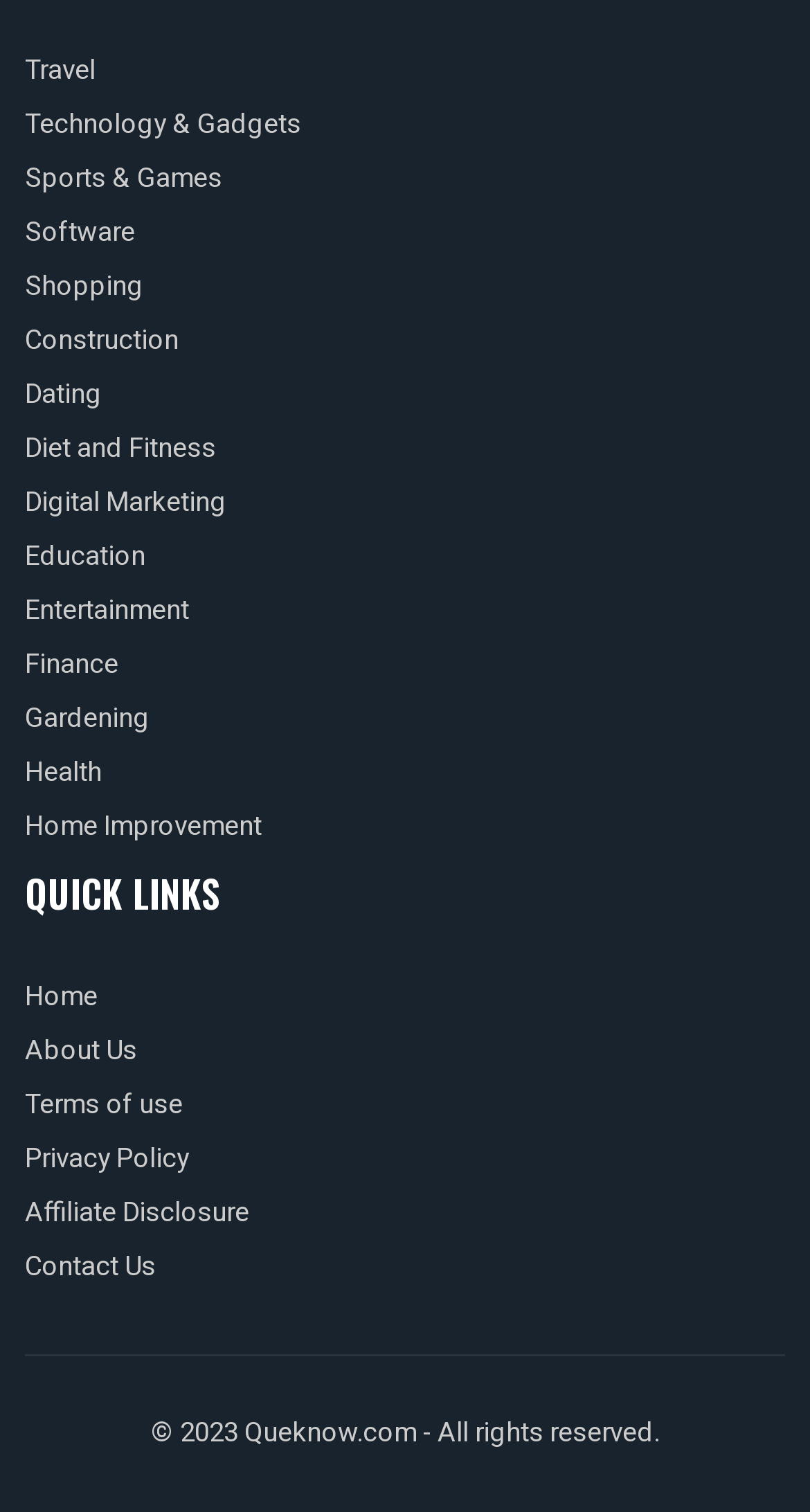Indicate the bounding box coordinates of the element that must be clicked to execute the instruction: "Explore Education". The coordinates should be given as four float numbers between 0 and 1, i.e., [left, top, right, bottom].

[0.031, 0.355, 0.179, 0.381]